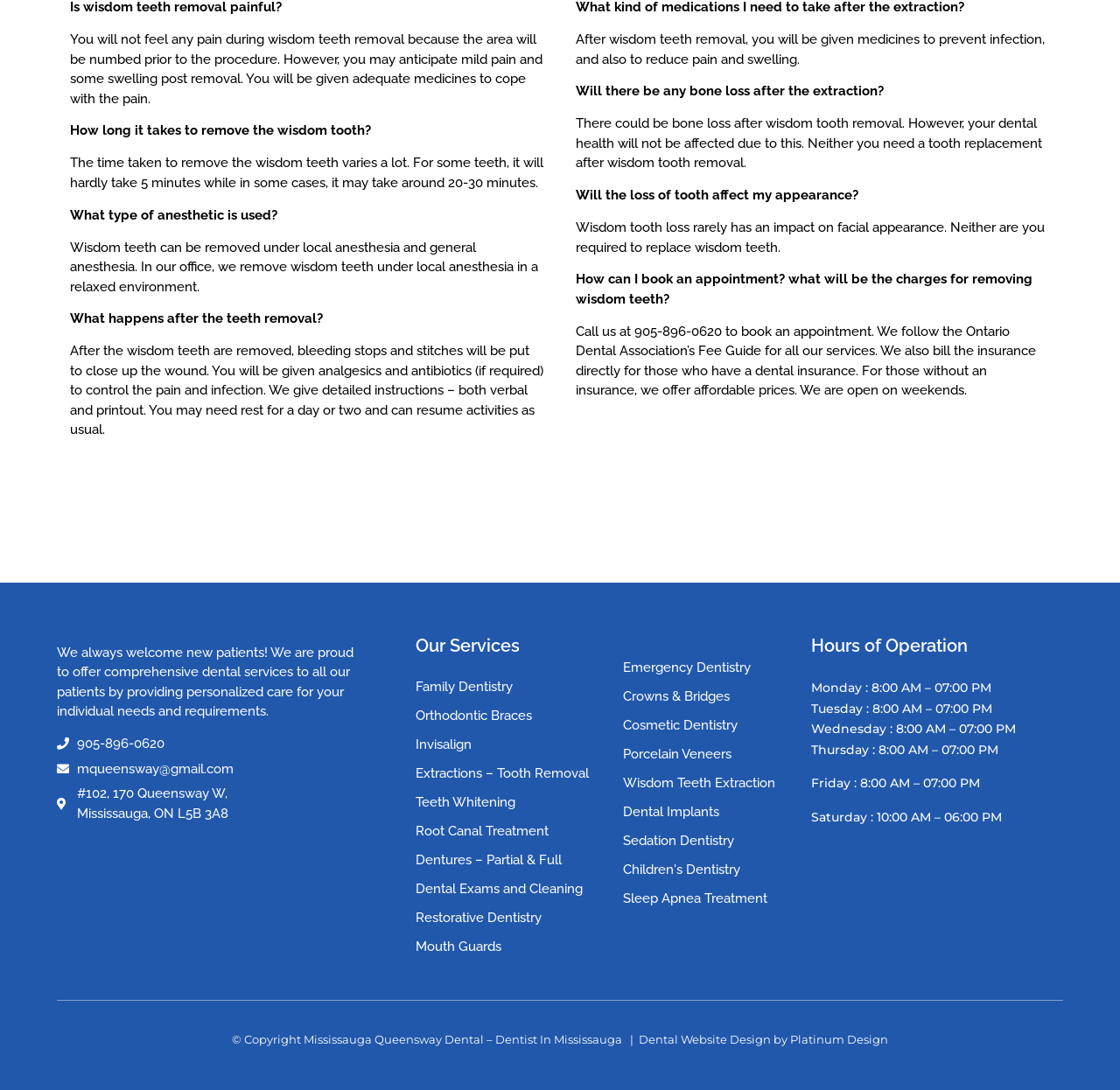Locate the bounding box coordinates of the element that needs to be clicked to carry out the instruction: "Click the 'Hours of Operation' section to view the dentist's schedule". The coordinates should be given as four float numbers ranging from 0 to 1, i.e., [left, top, right, bottom].

[0.724, 0.583, 0.864, 0.602]